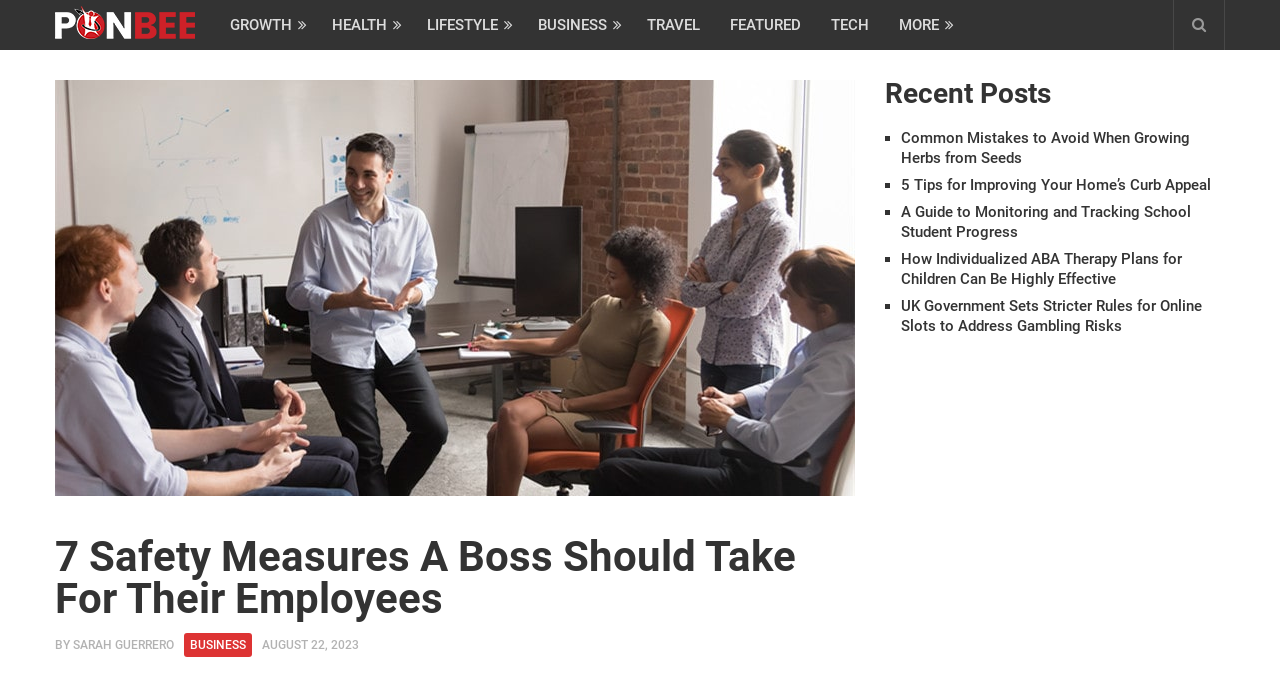Indicate the bounding box coordinates of the element that needs to be clicked to satisfy the following instruction: "View the 'Recent Posts' section". The coordinates should be four float numbers between 0 and 1, i.e., [left, top, right, bottom].

[0.691, 0.116, 0.957, 0.157]